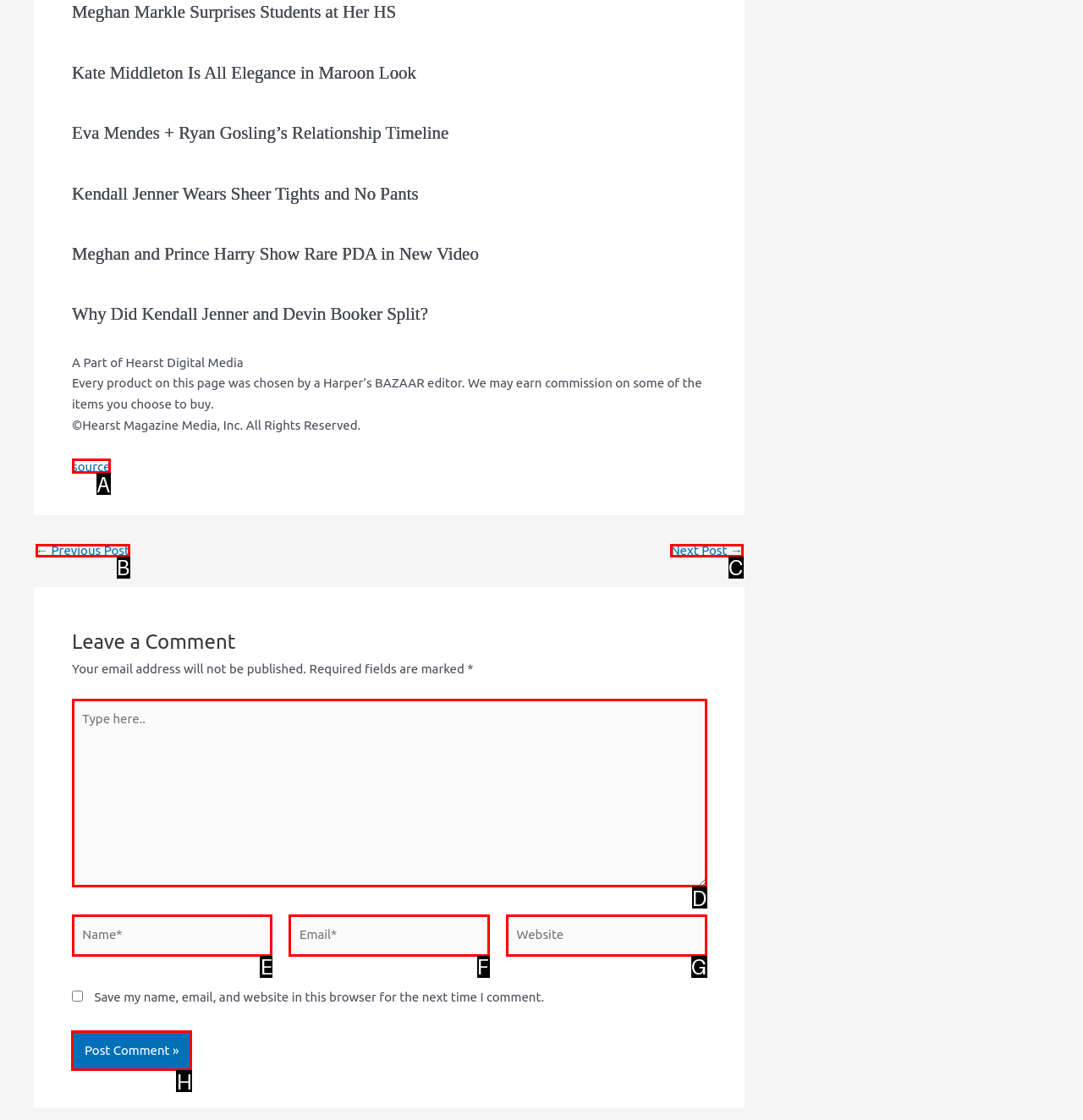Tell me which one HTML element I should click to complete the following task: Click the 'Post Comment »' button Answer with the option's letter from the given choices directly.

H